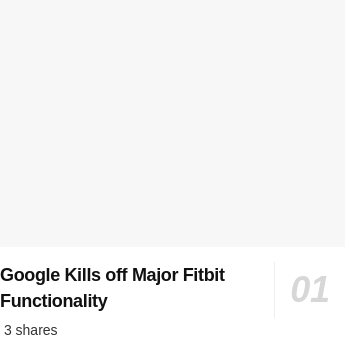Craft a thorough explanation of what is depicted in the image.

The image features a headline titled "Google Kills off Major Fitbit Functionality," indicating a significant update or change regarding Google and its interaction with Fitbit products. Below the headline, a note highlights that the news piece has garnered "3 shares," reflecting some level of interest or engagement from readers. This news item is categorized as the first in a list, suggesting its prominence in current discussions or popular news stories. The layout focuses on delivering key information effectively, targeting individuals interested in tech developments, particularly those related to wearable devices and health technology.